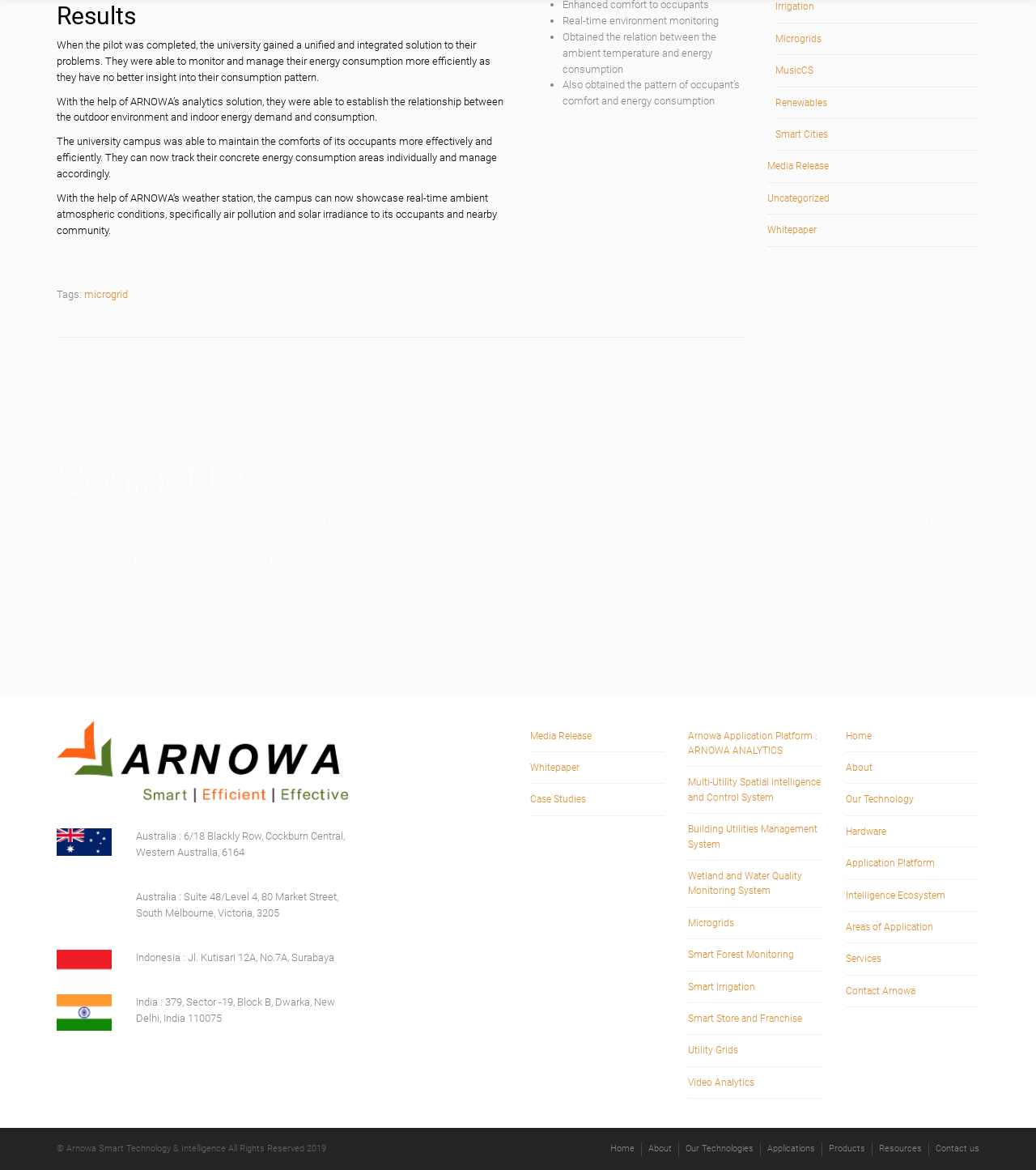Can you provide the bounding box coordinates for the element that should be clicked to implement the instruction: "Read 'When the pilot was completed, the university gained a unified and integrated solution to their problems.'"?

[0.055, 0.033, 0.473, 0.071]